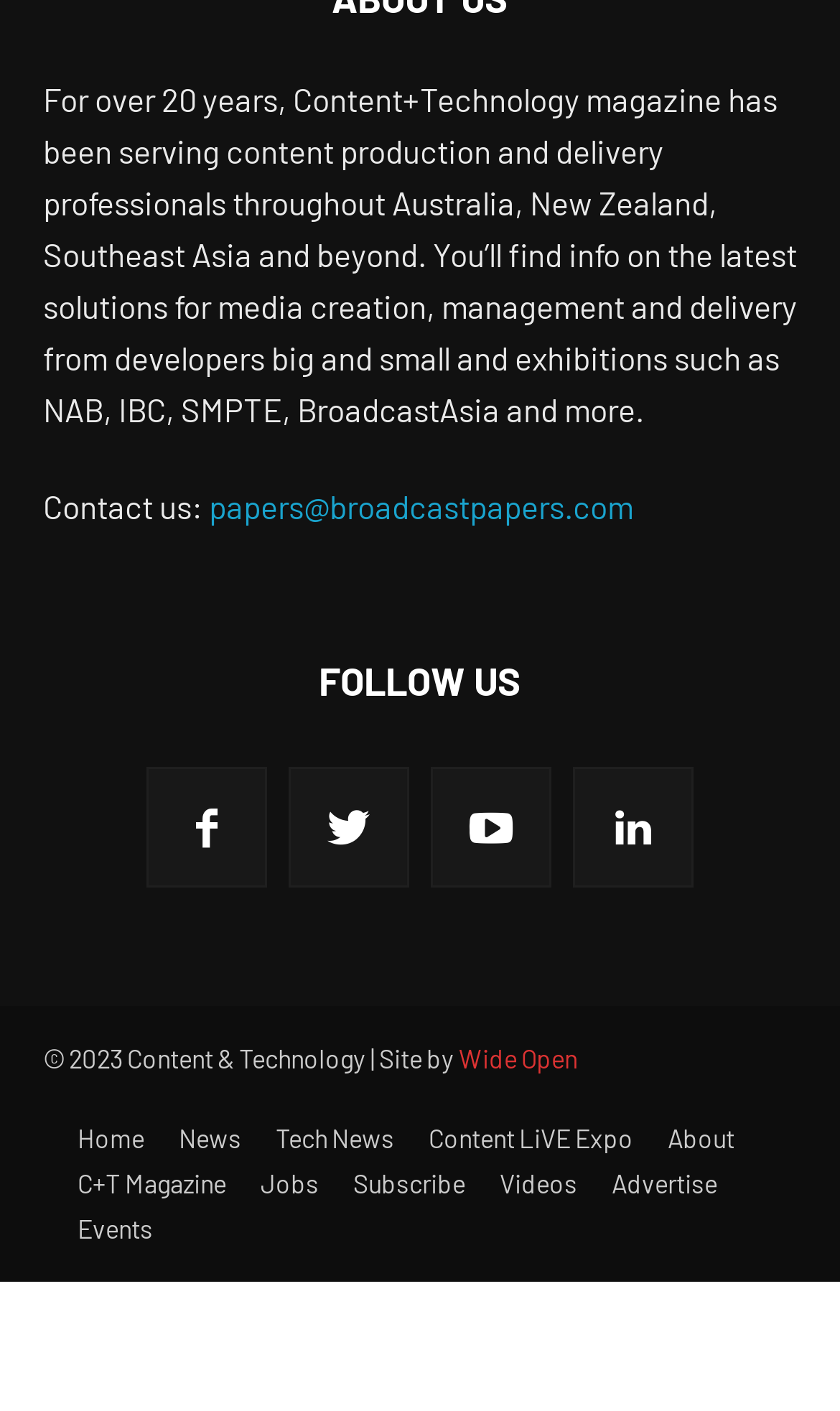Pinpoint the bounding box coordinates of the clickable element needed to complete the instruction: "Go to the home page". The coordinates should be provided as four float numbers between 0 and 1: [left, top, right, bottom].

[0.092, 0.795, 0.172, 0.816]